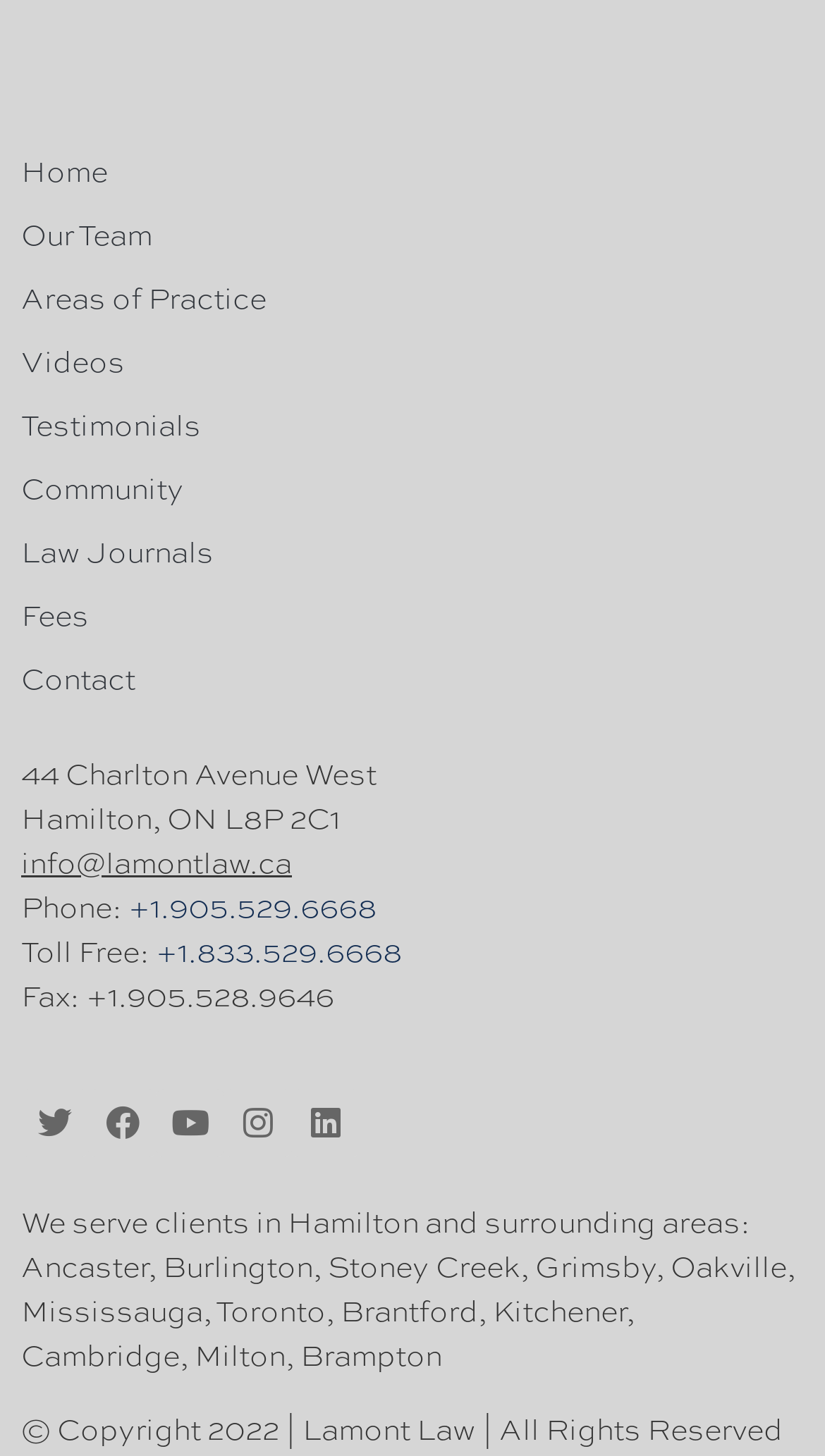Could you determine the bounding box coordinates of the clickable element to complete the instruction: "Click post comment"? Provide the coordinates as four float numbers between 0 and 1, i.e., [left, top, right, bottom].

None